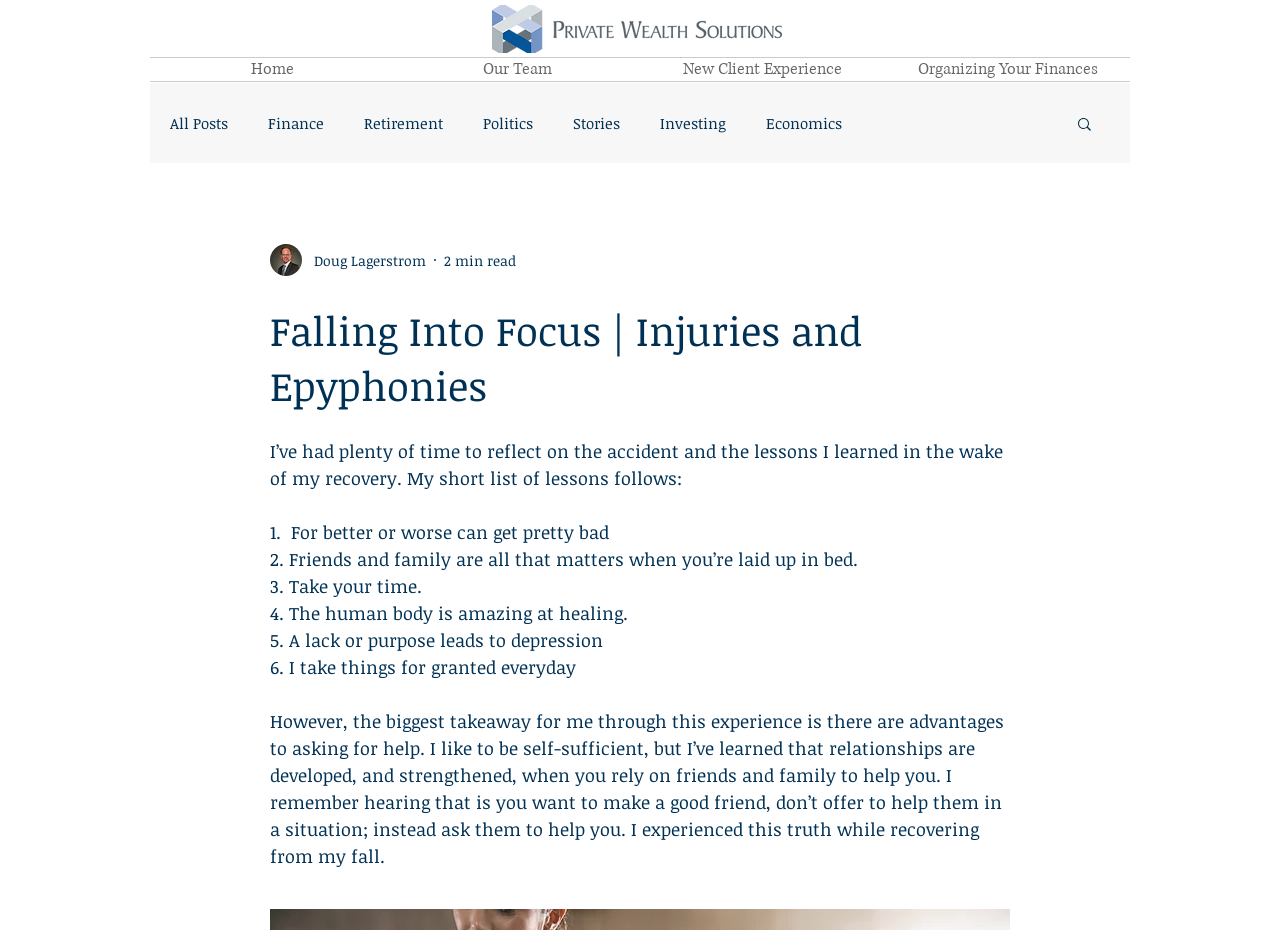Utilize the details in the image to thoroughly answer the following question: What is the estimated reading time of the blog post?

The estimated reading time of the blog post is indicated by the generic element '2 min read' with bounding box coordinates [0.347, 0.269, 0.403, 0.29]. This element is located below the author's picture and above the blog post content.